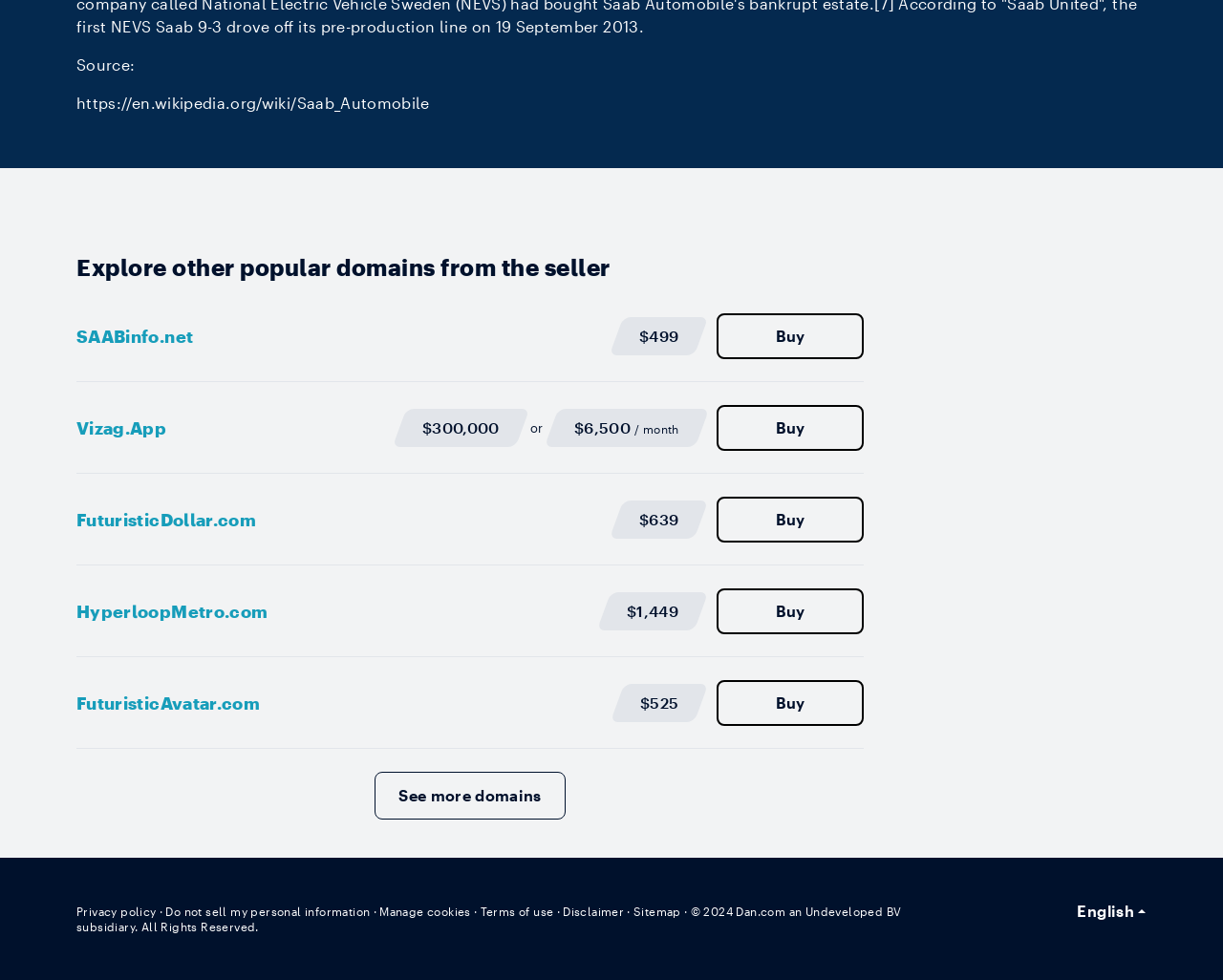Determine the bounding box coordinates of the clickable element necessary to fulfill the instruction: "Explore other popular domains from the seller". Provide the coordinates as four float numbers within the 0 to 1 range, i.e., [left, top, right, bottom].

[0.062, 0.257, 0.706, 0.288]